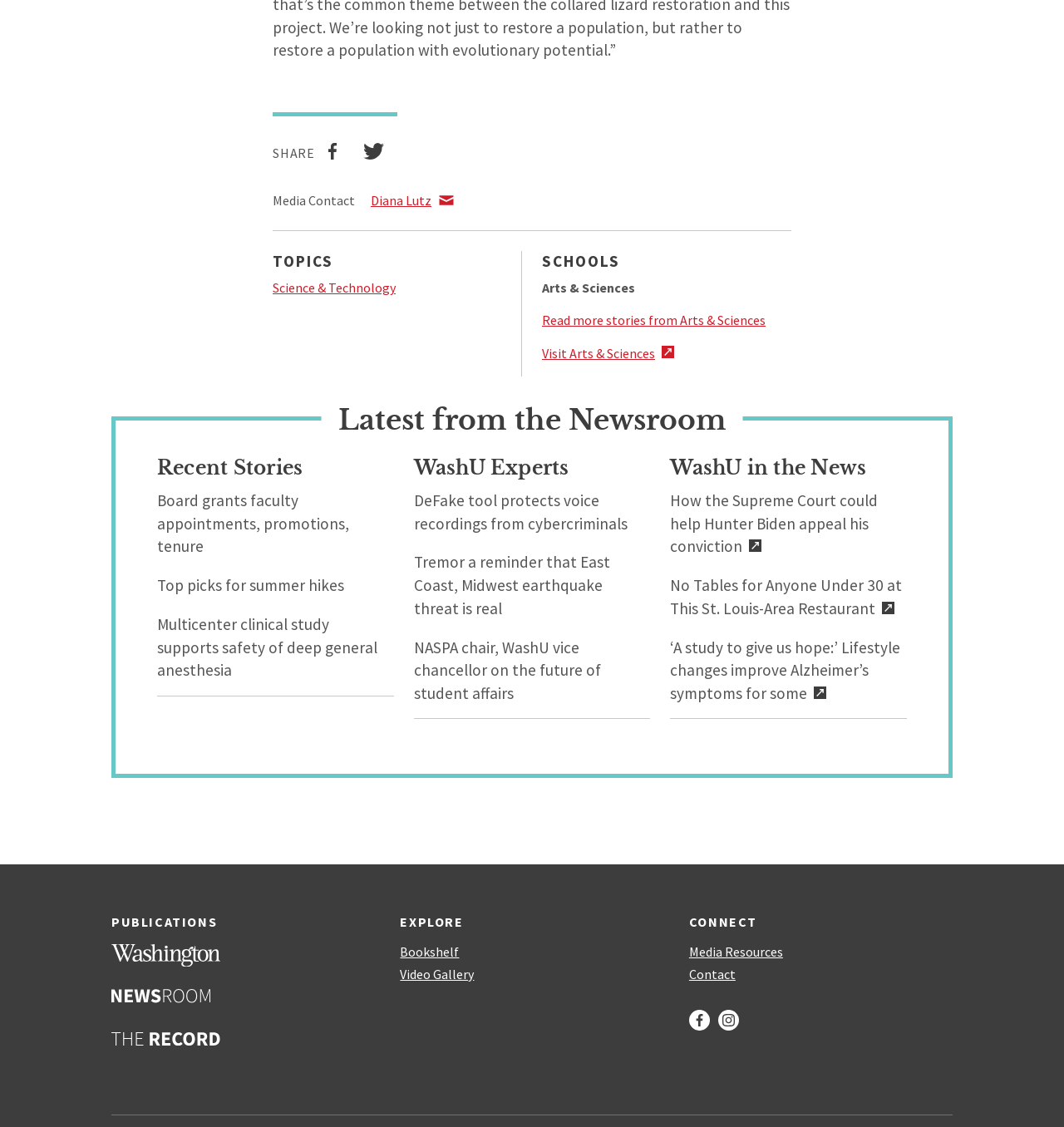Could you locate the bounding box coordinates for the section that should be clicked to accomplish this task: "Share on facebook".

[0.296, 0.127, 0.329, 0.146]